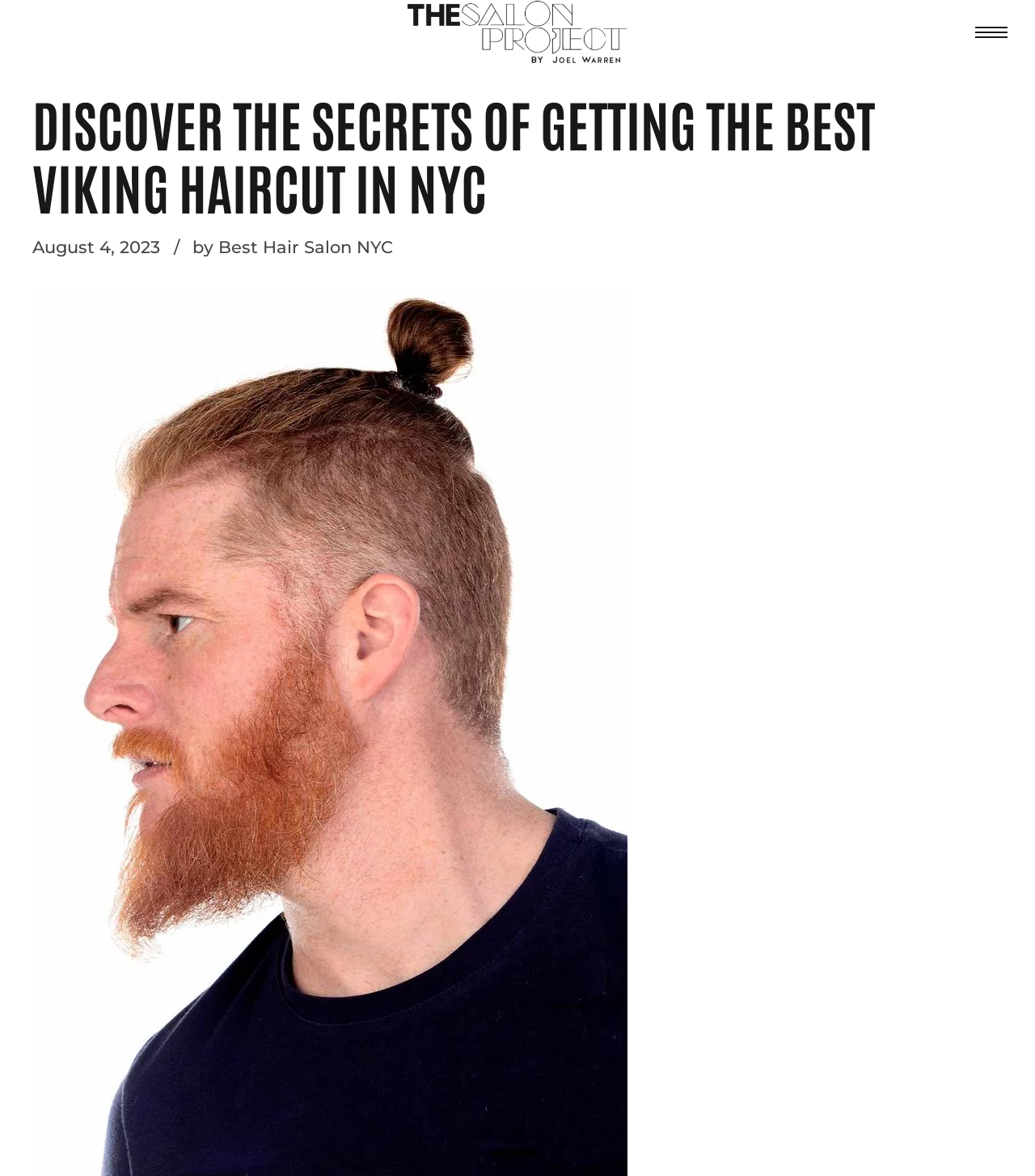Given the element description, predict the bounding box coordinates in the format (top-left x, top-left y, bottom-right x, bottom-right y). Make sure all values are between 0 and 1. Here is the element description: by Best Hair Salon NYC

[0.186, 0.202, 0.38, 0.219]